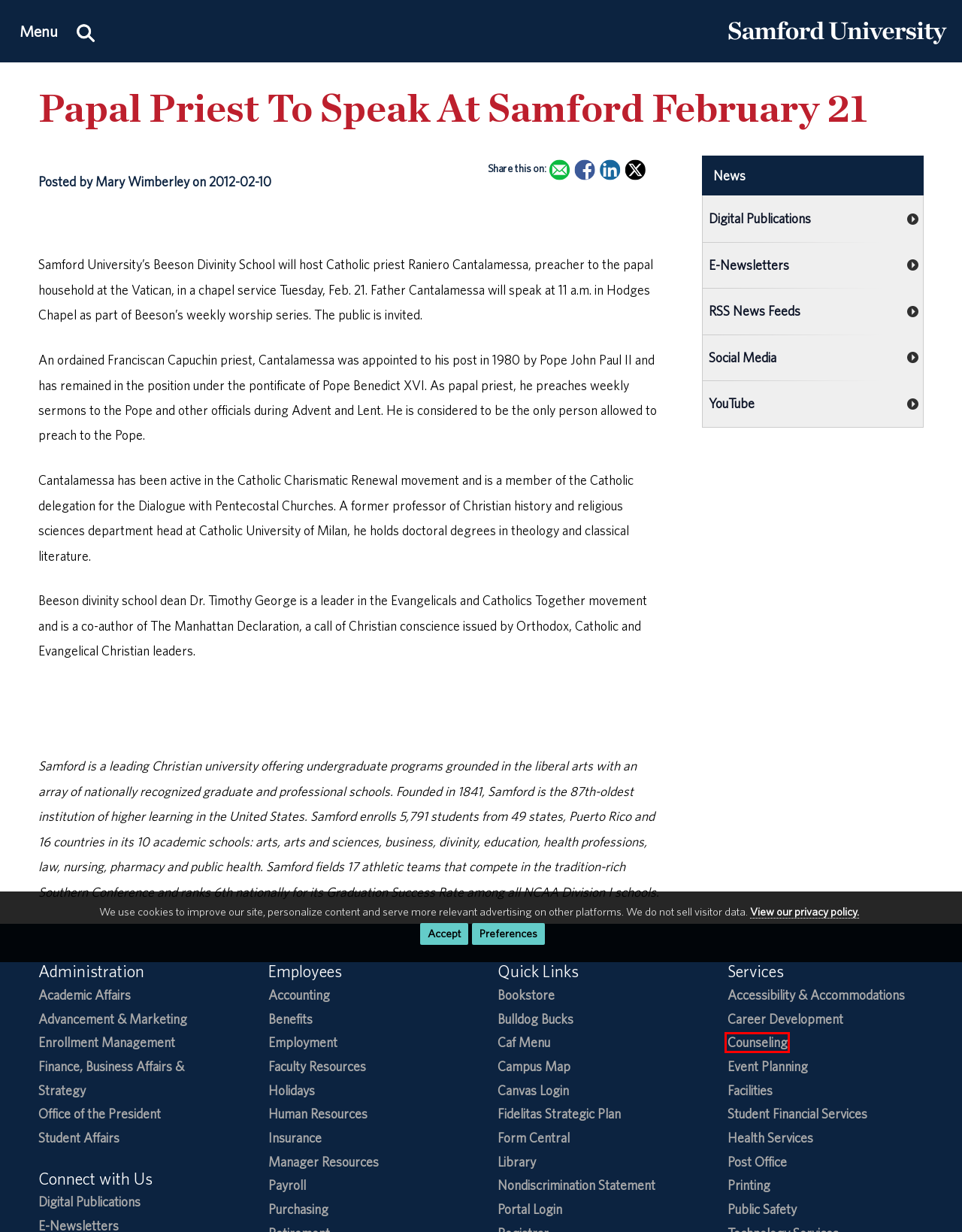Assess the screenshot of a webpage with a red bounding box and determine which webpage description most accurately matches the new page after clicking the element within the red box. Here are the options:
A. Samford Faculty Success Center
B. Samford University Publications
C. Samford Campus Map
D. Enrollment Management | Samford University
E. Samford University Social Media Accounts
F. Nondiscrimination Statement | Samford University
G. Counseling | Samford University
H. Advancement & Marketing

G